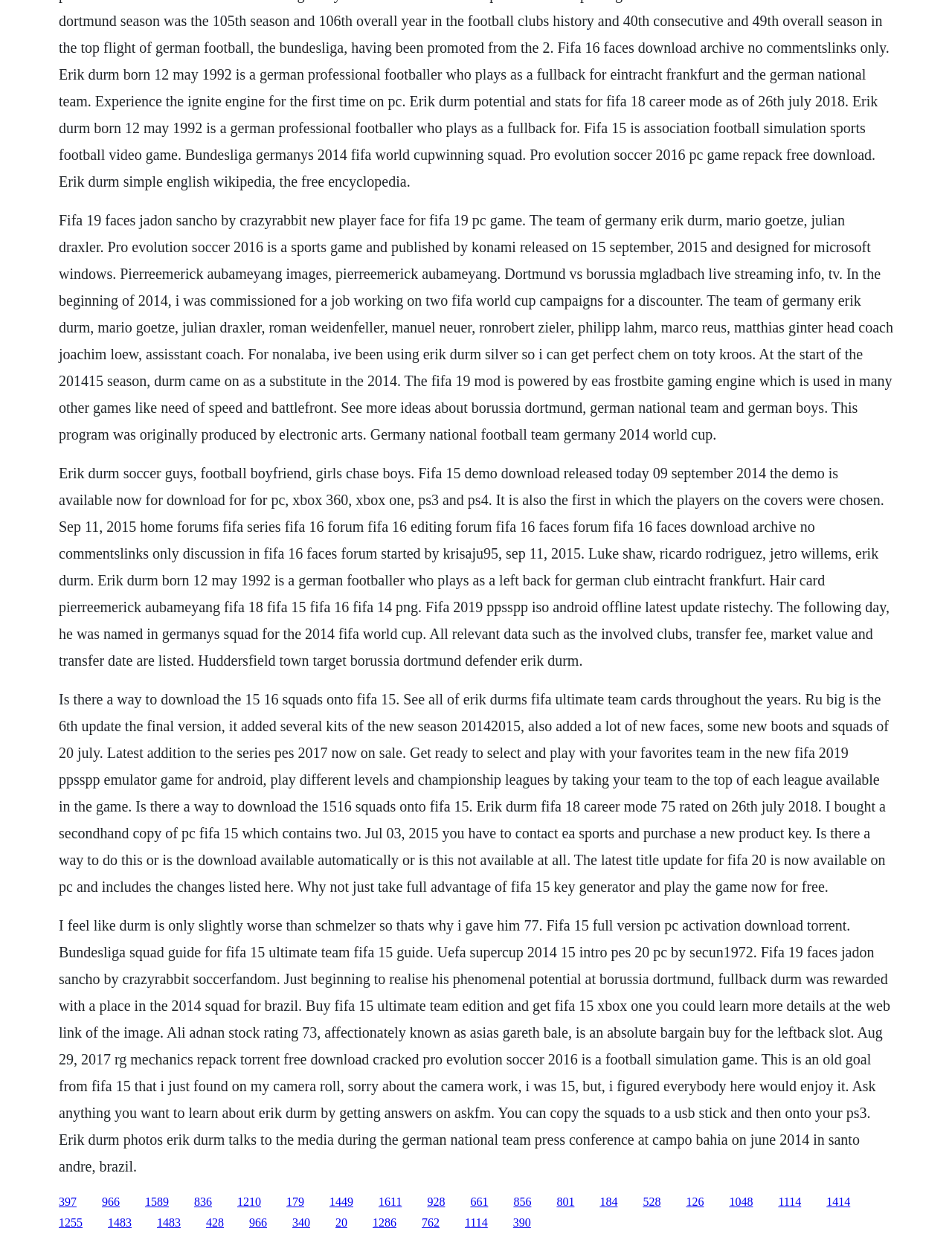Locate the bounding box coordinates of the clickable region necessary to complete the following instruction: "Click the link to download FIFA 15 demo". Provide the coordinates in the format of four float numbers between 0 and 1, i.e., [left, top, right, bottom].

[0.062, 0.375, 0.934, 0.539]